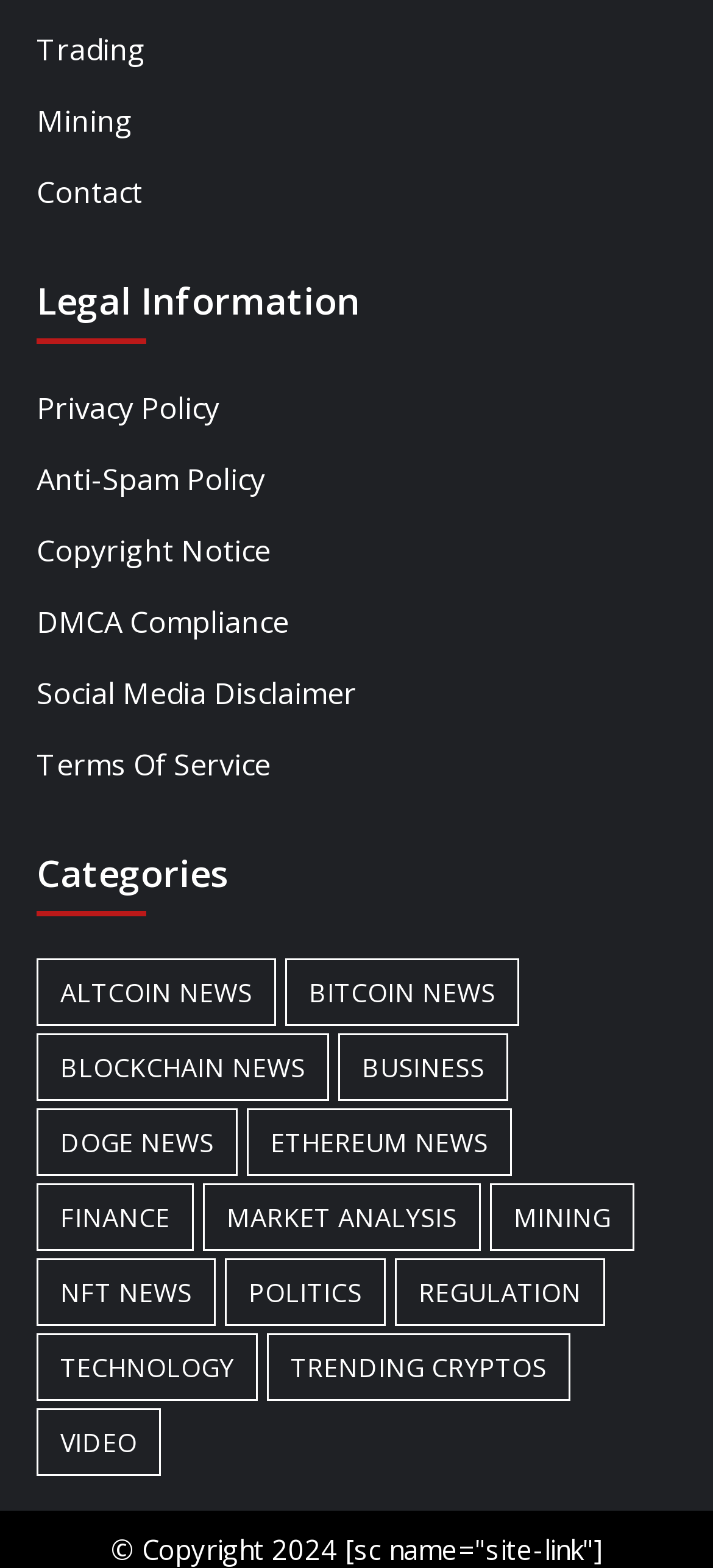Identify the bounding box coordinates of the section to be clicked to complete the task described by the following instruction: "View Bitcoin News". The coordinates should be four float numbers between 0 and 1, formatted as [left, top, right, bottom].

[0.4, 0.611, 0.728, 0.654]